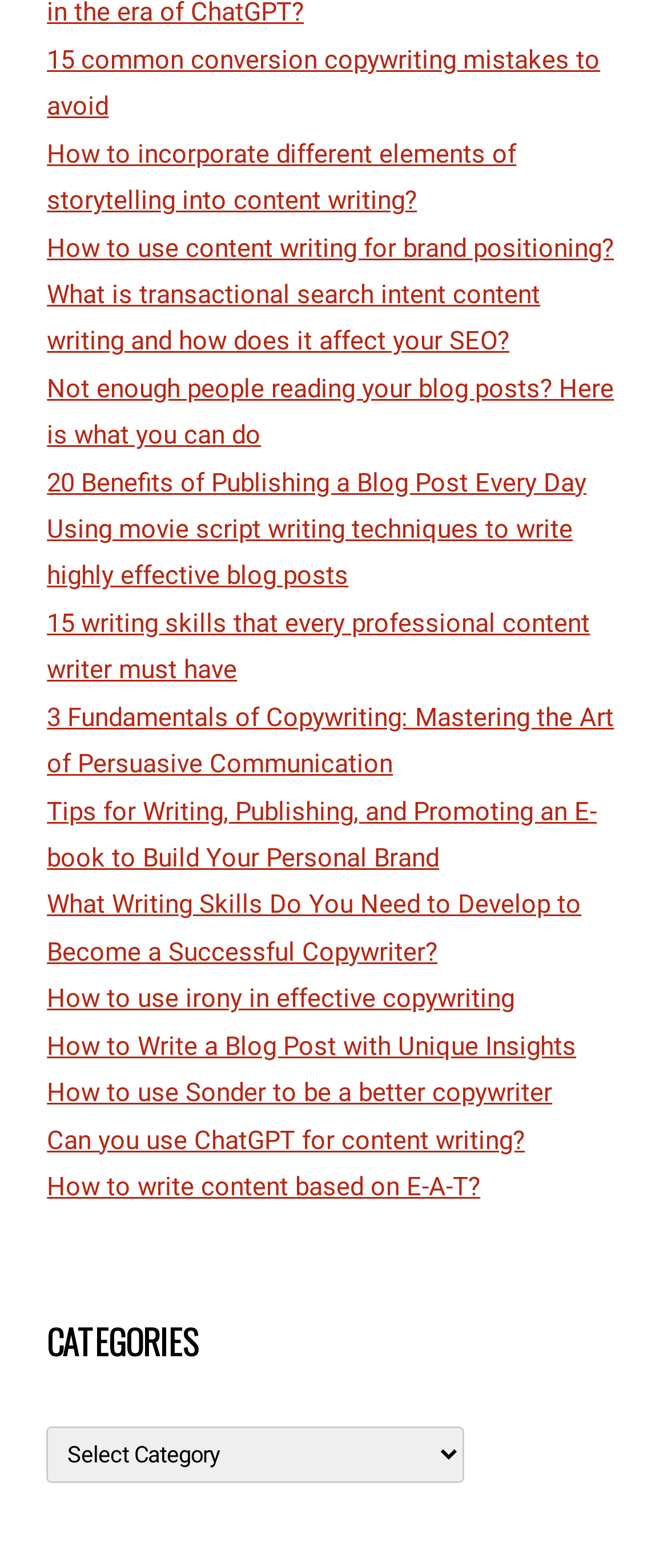Locate the bounding box coordinates of the element you need to click to accomplish the task described by this instruction: "Explore the benefits of publishing a blog post every day".

[0.07, 0.298, 0.878, 0.317]